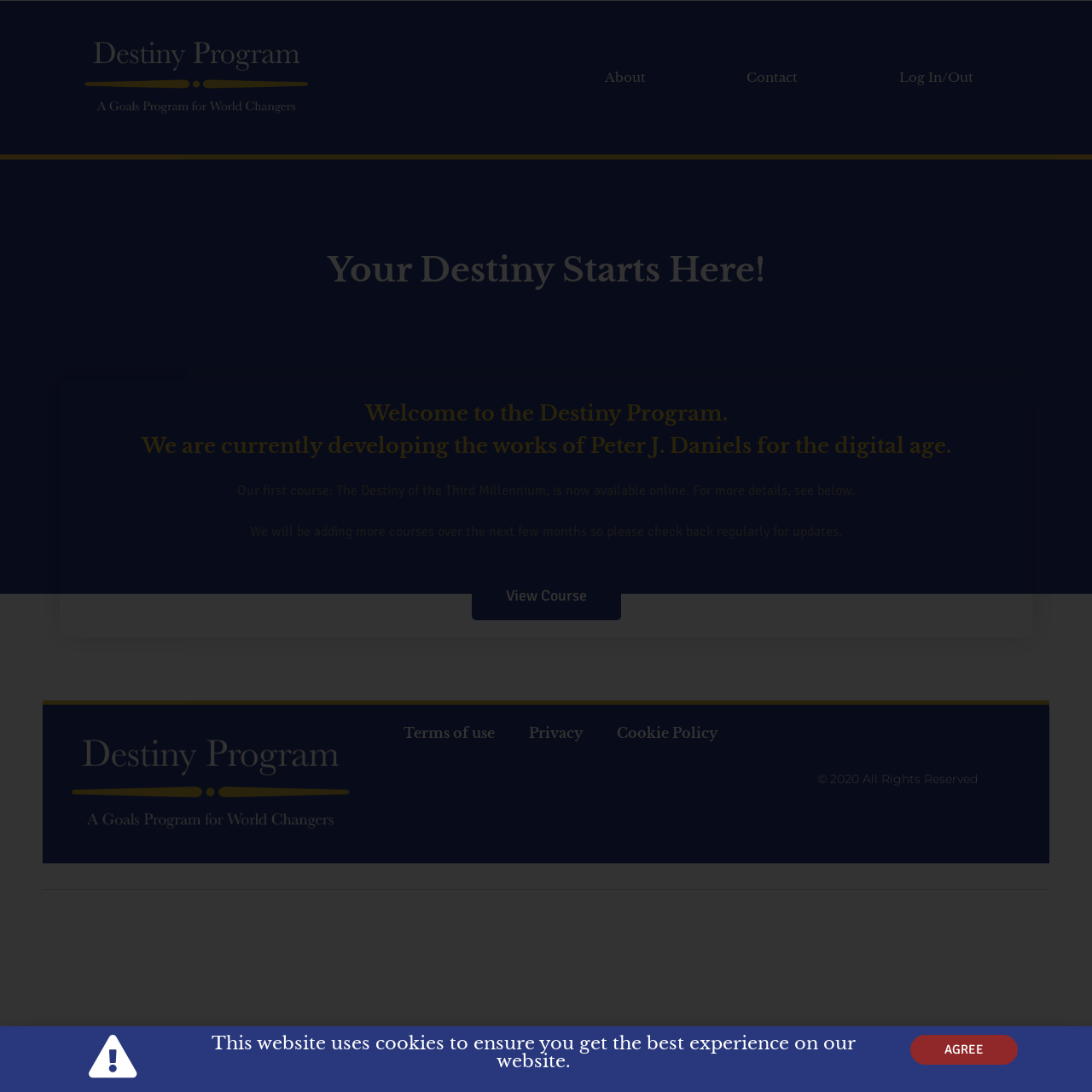Give a one-word or phrase response to the following question: What is the copyright year of the website?

2020